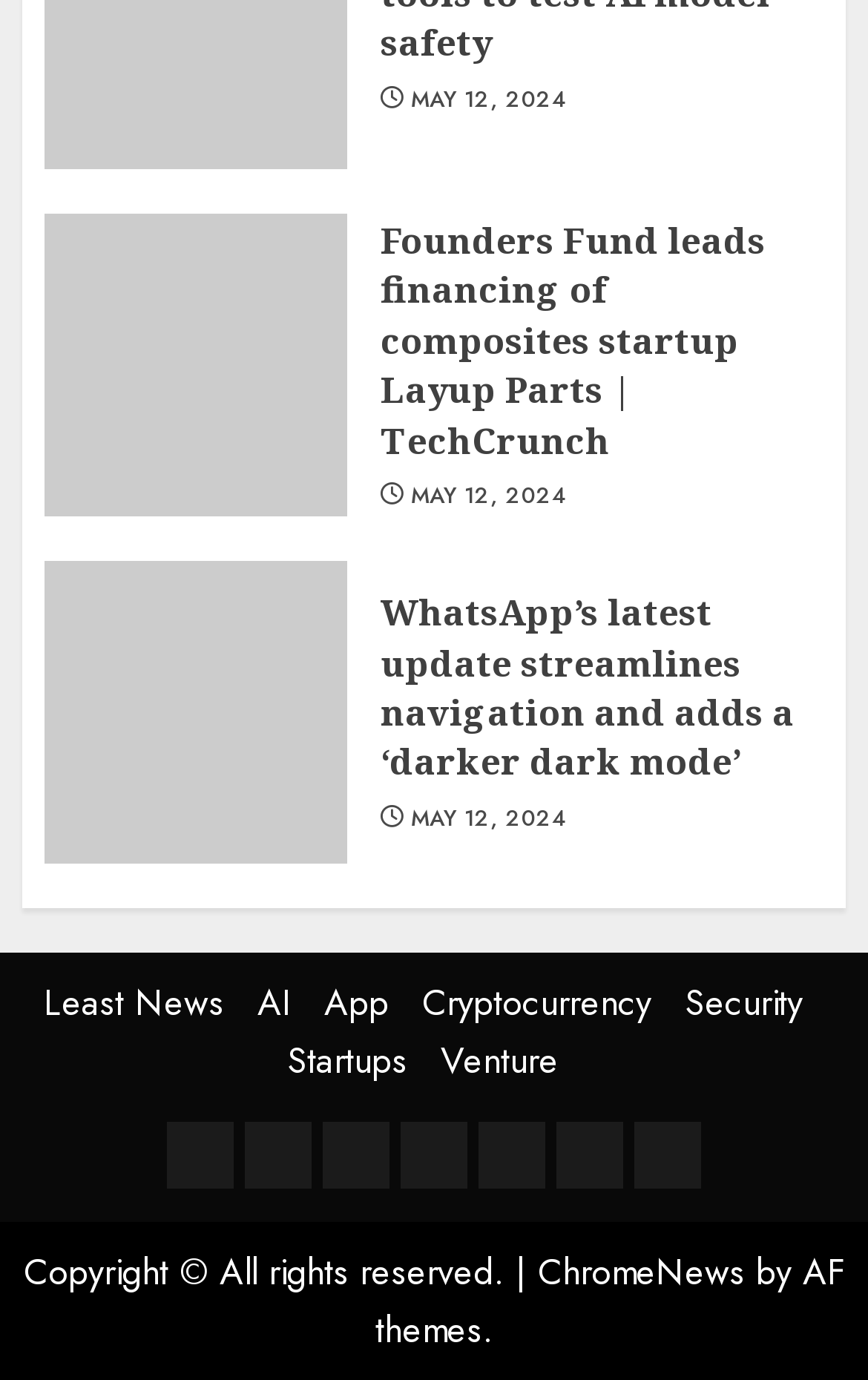What is the date of the latest news article?
Carefully analyze the image and provide a detailed answer to the question.

I found the date 'MAY 12, 2024' repeated multiple times in the webpage, which suggests that it is the date of the latest news article.